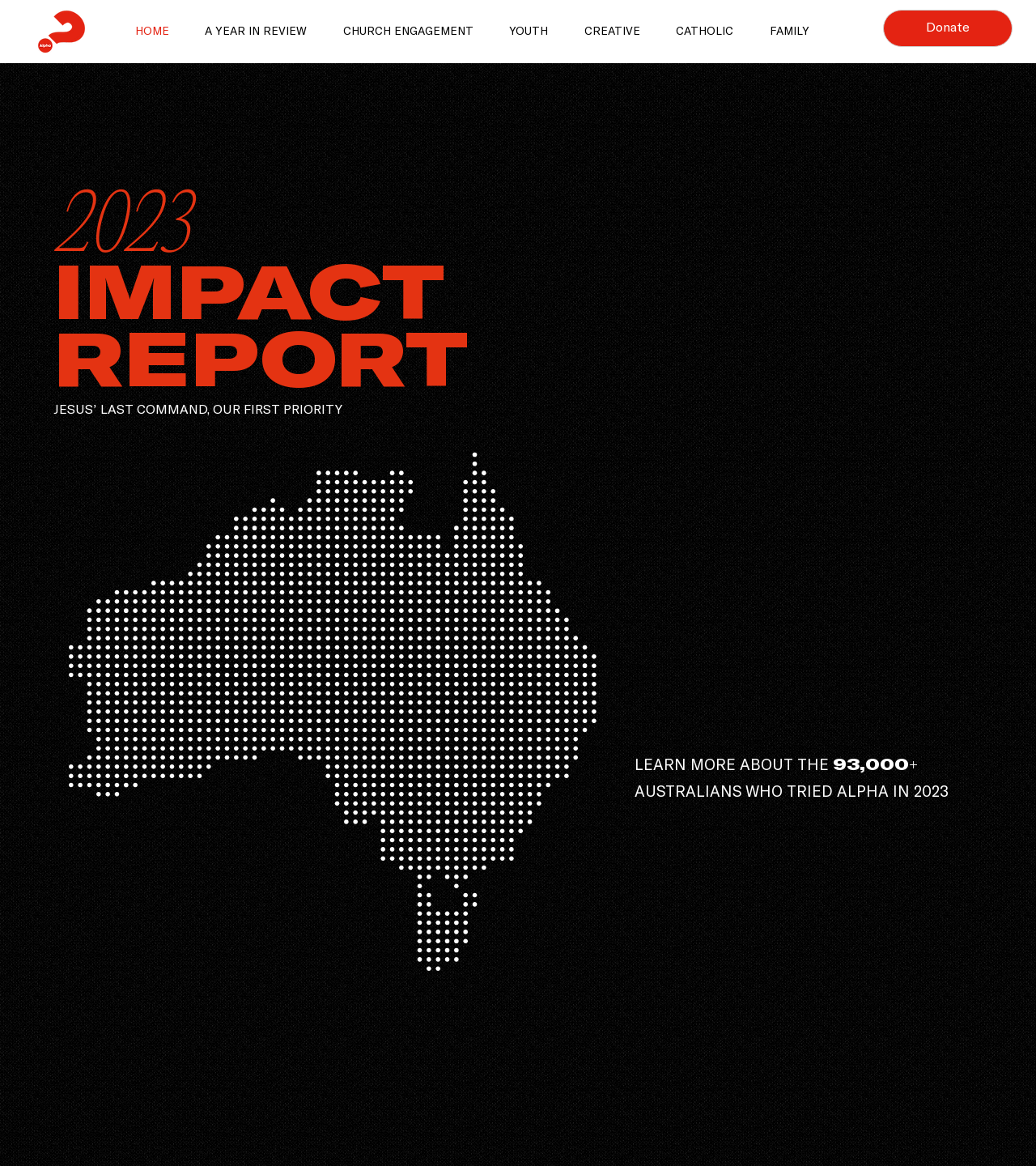Please identify the bounding box coordinates for the region that you need to click to follow this instruction: "click HOME".

[0.116, 0.018, 0.177, 0.036]